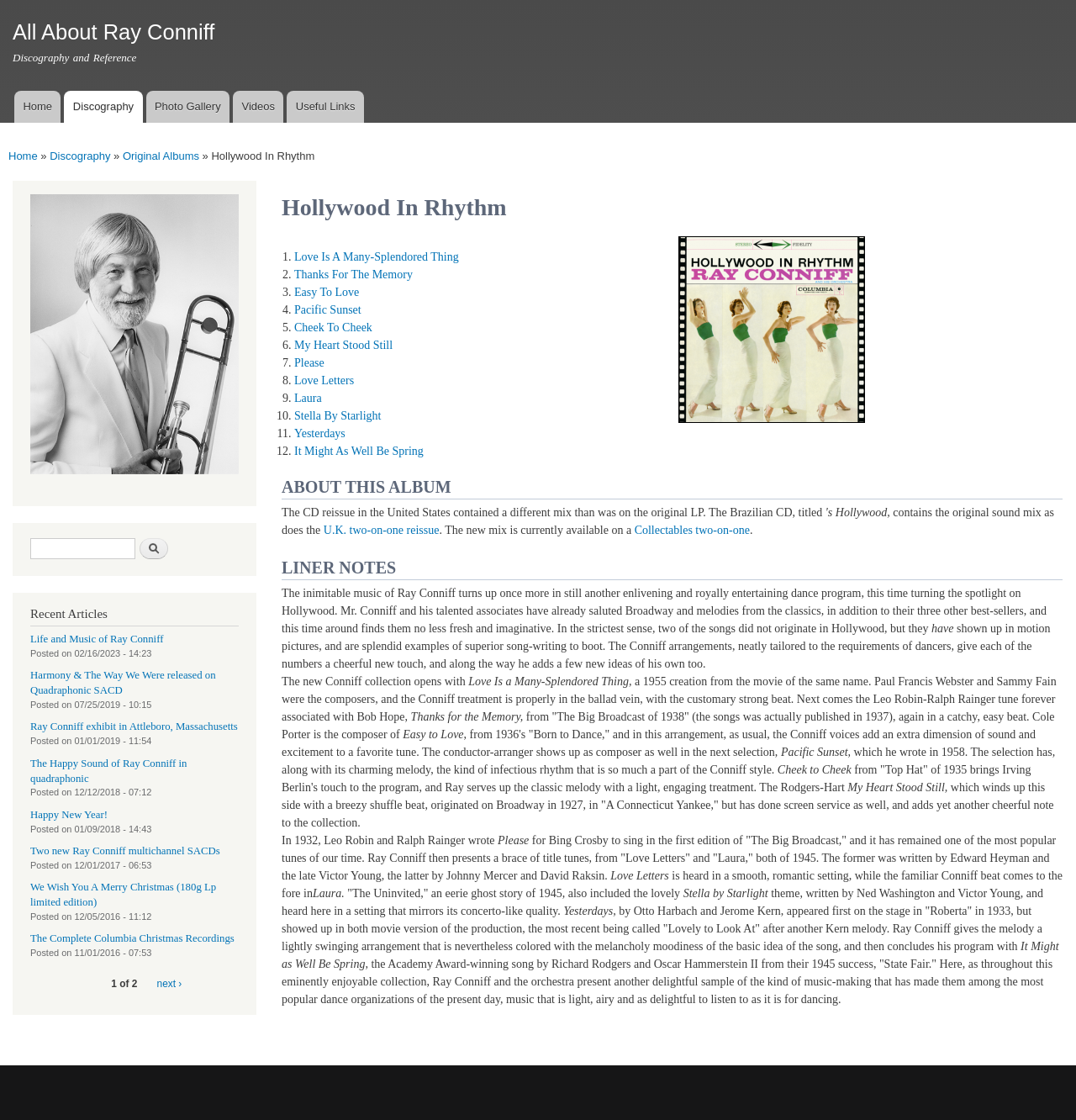What is the year of the movie 'The Big Broadcast of 1938'?
Provide a fully detailed and comprehensive answer to the question.

I found the answer by reading the liner notes section, which mentions that the song 'Thanks for the Memory' was published in 1937, and was featured in the movie 'The Big Broadcast of 1938'.